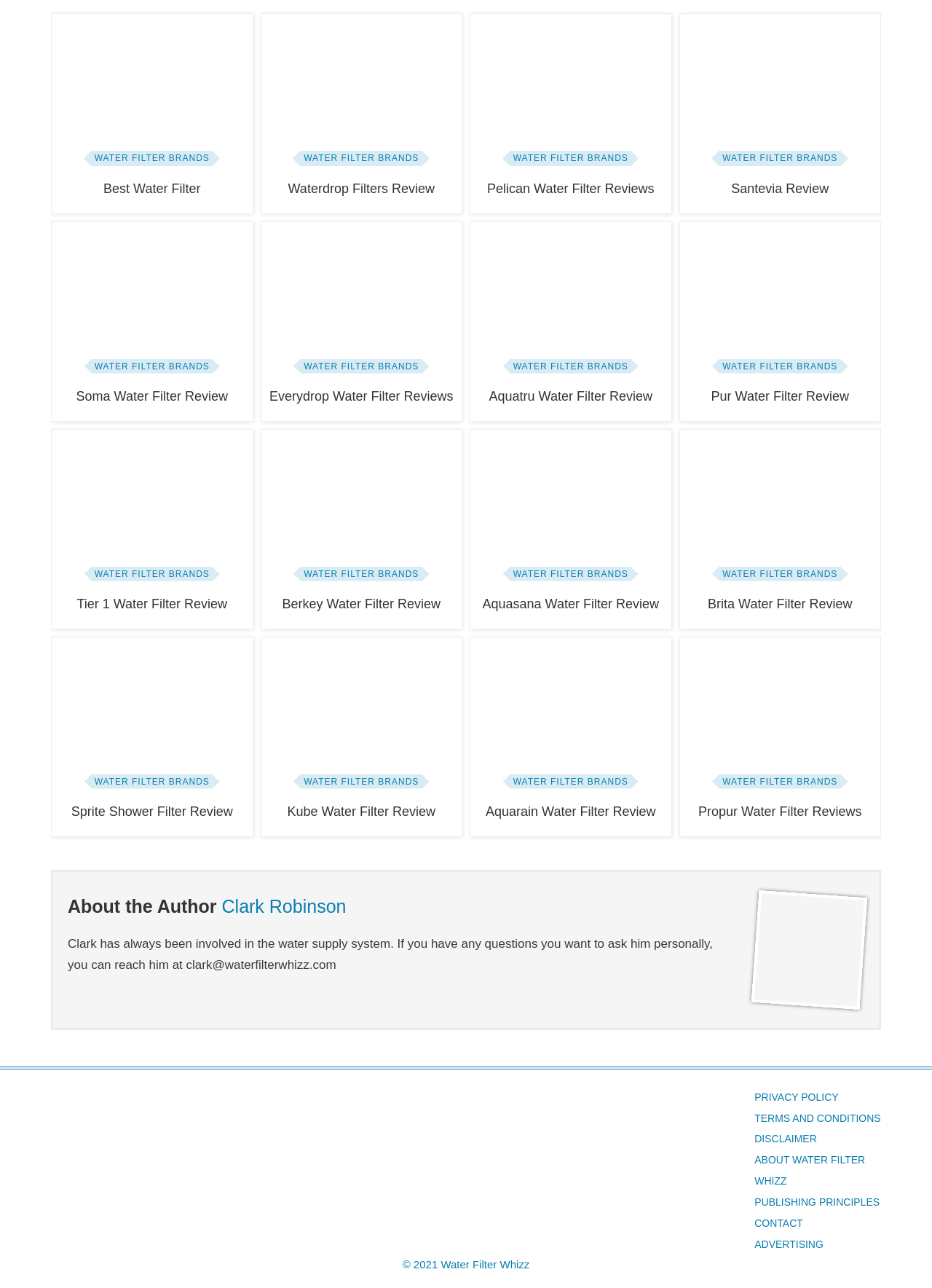Utilize the details in the image to thoroughly answer the following question: What is the topic of the webpage?

Based on the links and text on the webpage, it appears to be a website about water filters, with reviews and information about different brands and types of water filters.